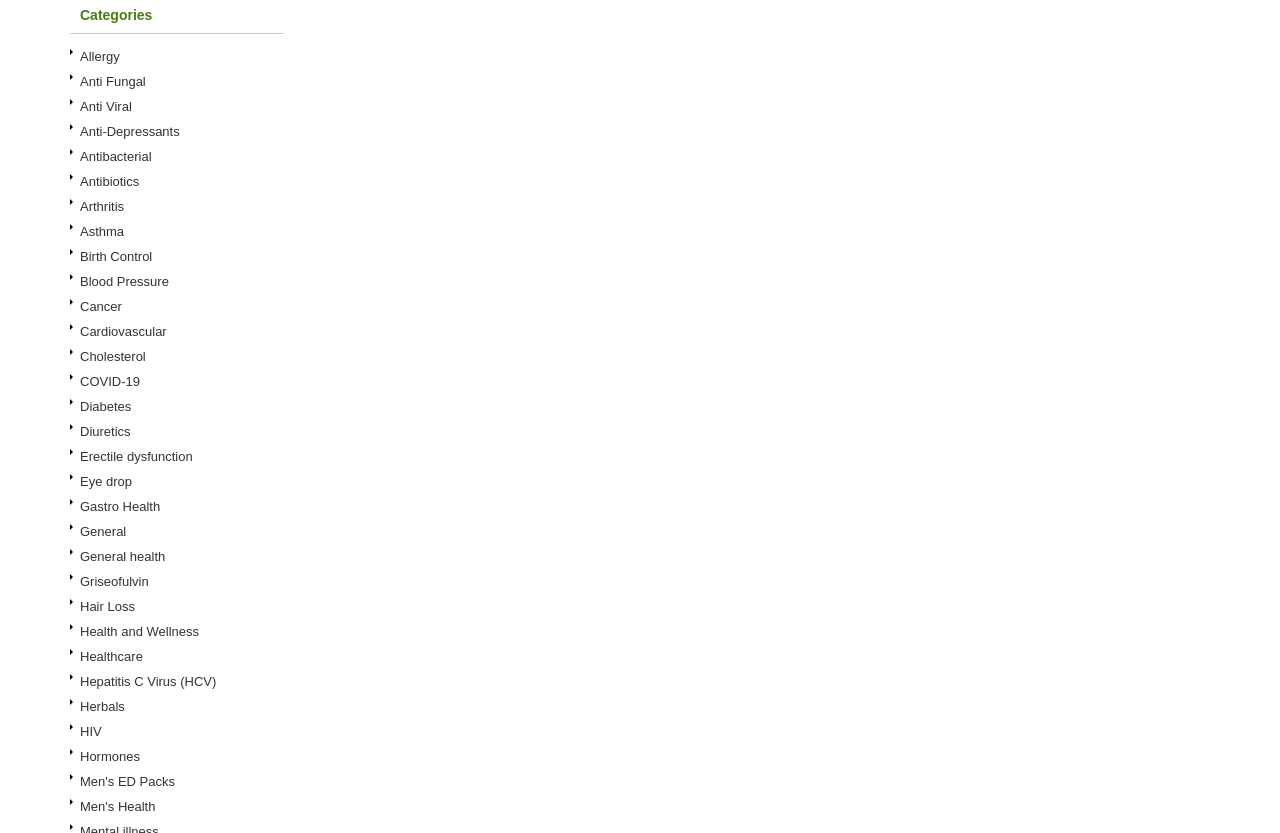Provide a brief response to the question below using a single word or phrase: 
Is there a health category for Men's Health?

Yes